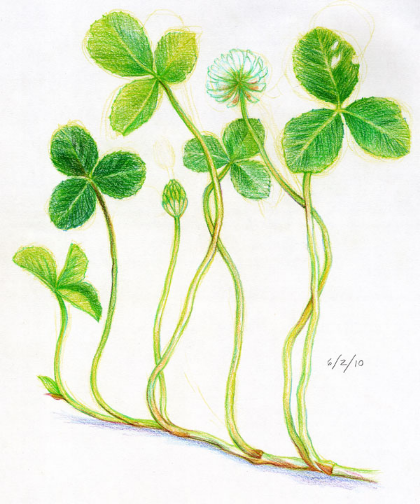Answer the question with a brief word or phrase:
What technique did the artist use?

Colored pencil